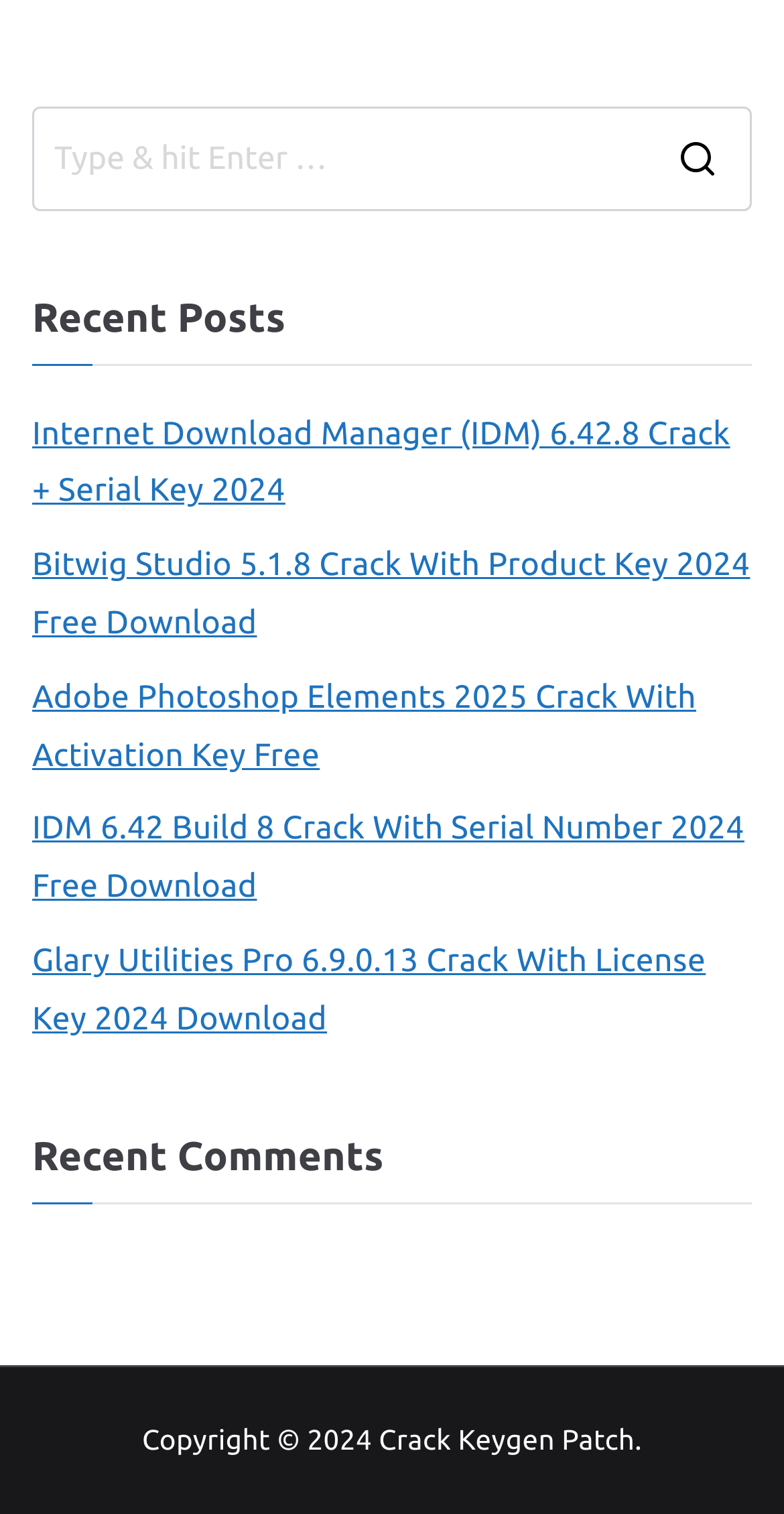Using the given description, provide the bounding box coordinates formatted as (top-left x, top-left y, bottom-right x, bottom-right y), with all values being floating point numbers between 0 and 1. Description: Crack Keygen Patch

[0.483, 0.94, 0.81, 0.961]